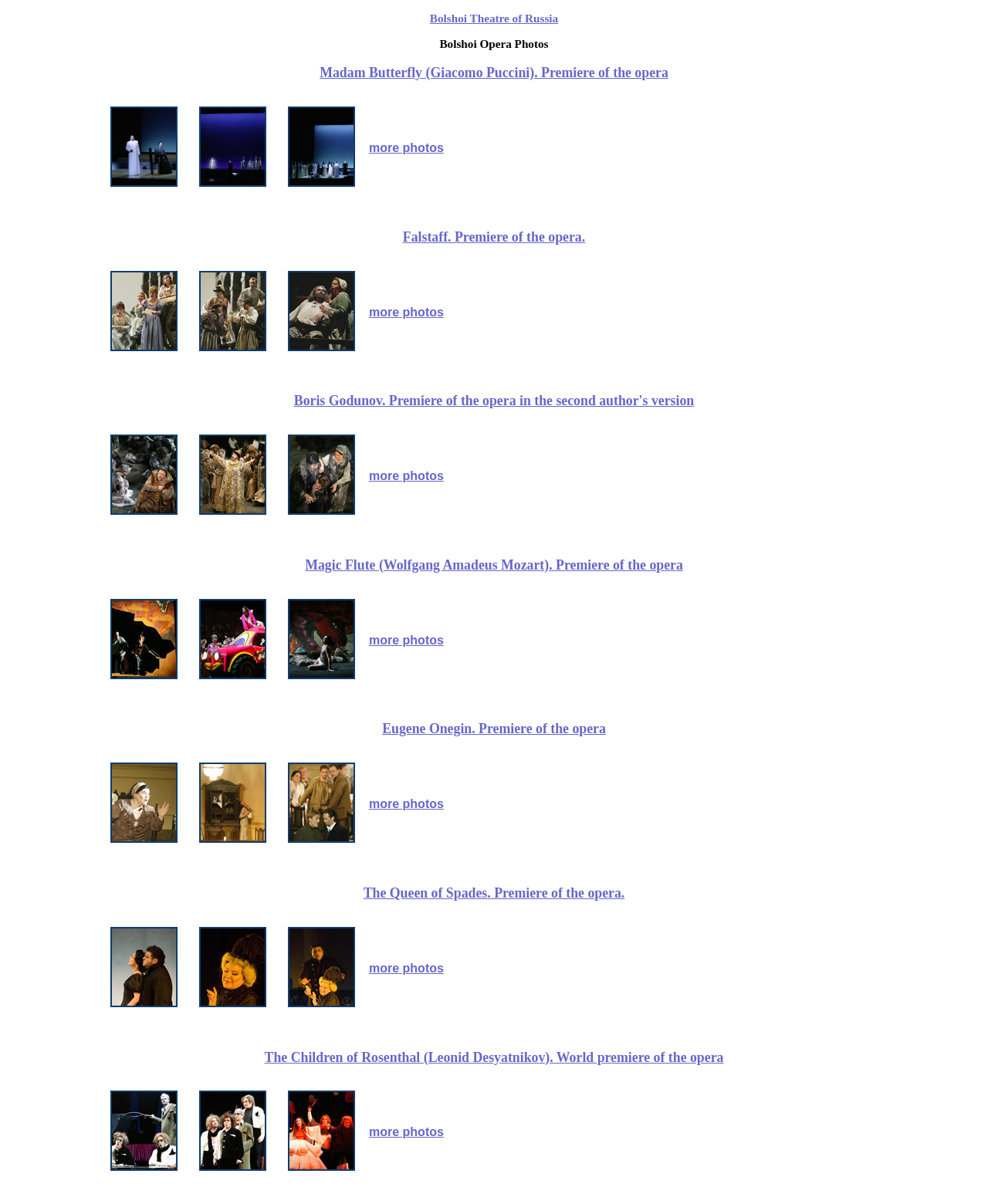What is the title of the first opera?
Analyze the screenshot and provide a detailed answer to the question.

The question asks for the title of the first opera, which can be found in the first LayoutTableCell element, 'Madam Butterfly (Giacomo Puccini). Premiere of the opera'.